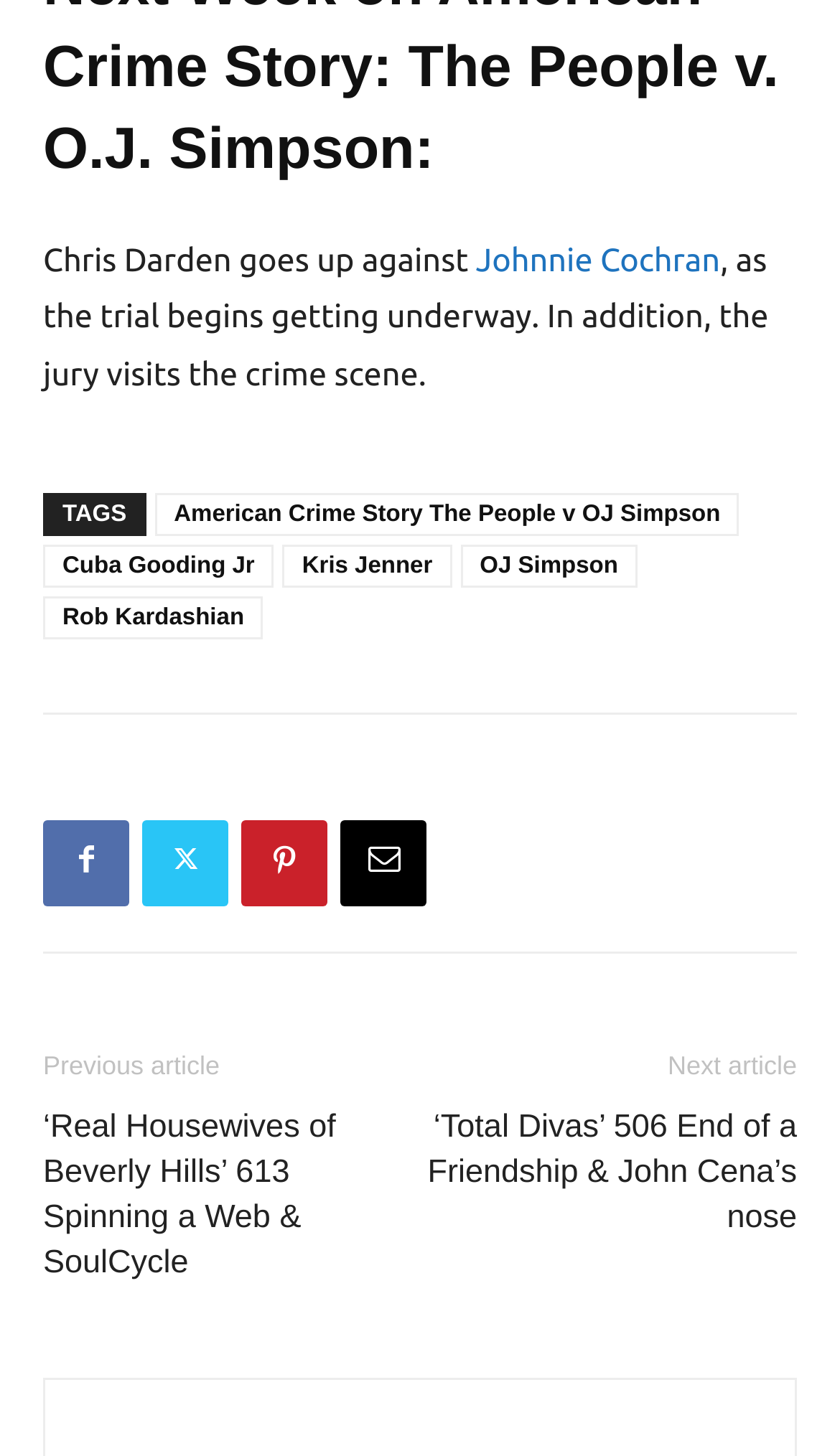Locate the bounding box coordinates of the clickable region to complete the following instruction: "Visit the page of Cuba Gooding Jr."

[0.051, 0.374, 0.326, 0.403]